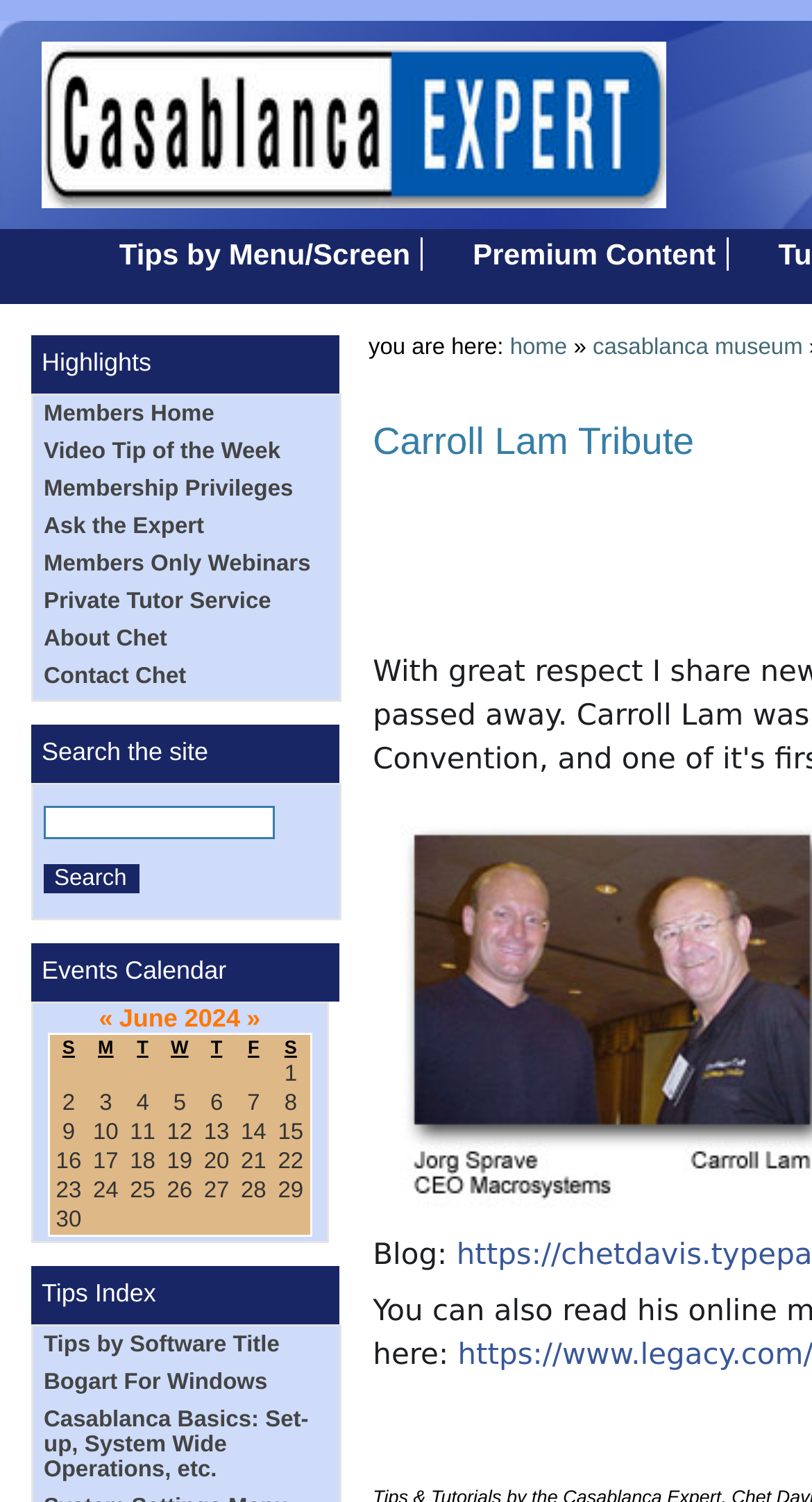Using the provided element description: "Website Terms of Use", identify the bounding box coordinates. The coordinates should be four floats between 0 and 1 in the order [left, top, right, bottom].

None